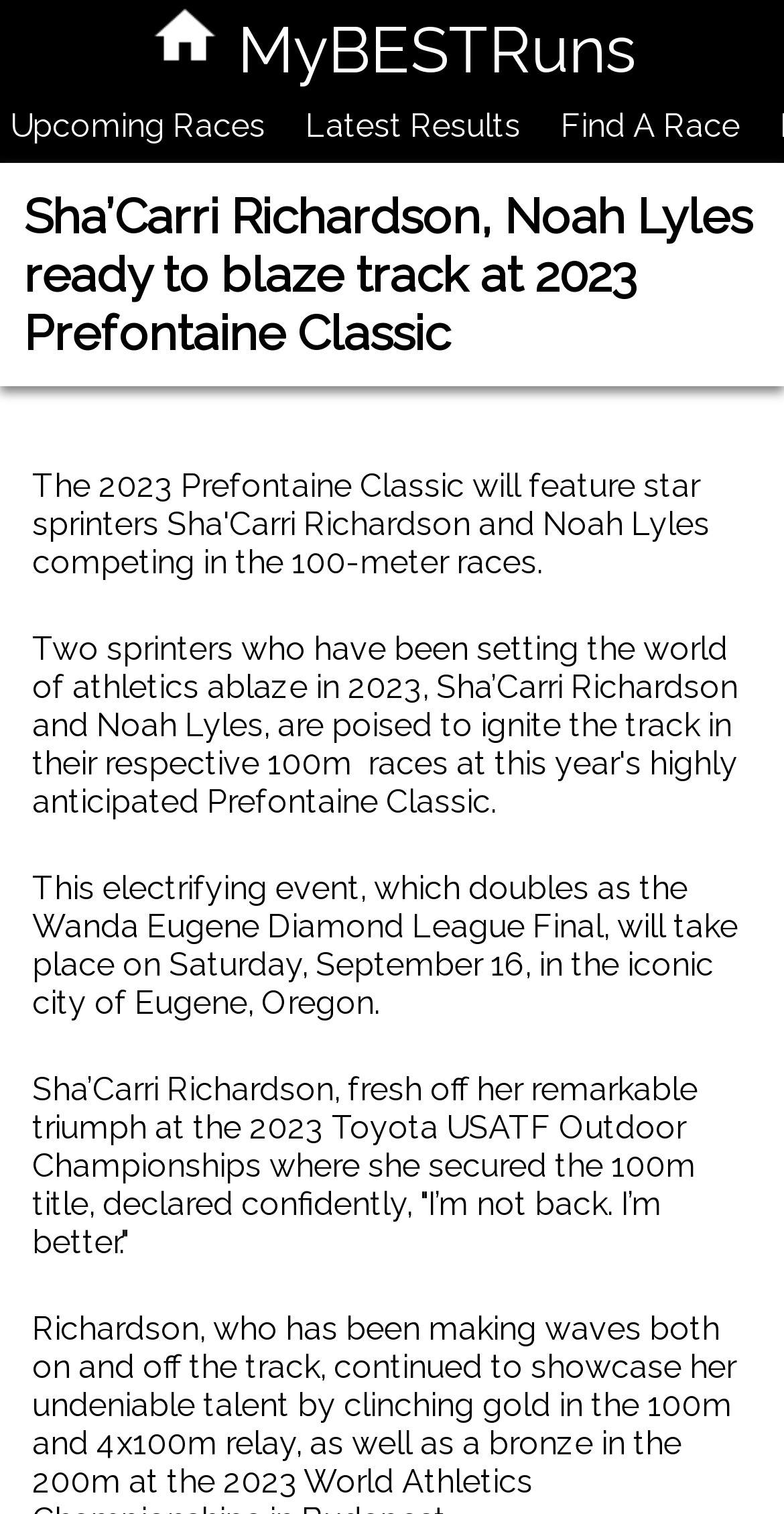Construct a thorough caption encompassing all aspects of the webpage.

The webpage appears to be an article about the 2023 Prefontaine Classic track event, featuring Sha'Carri Richardson and Noah Lyles. At the top left of the page, there is a link and an image, likely a logo or a thumbnail related to the event. Next to them, the text "MyBESTRuns" is displayed.

Below this top section, there are three links lined up horizontally, labeled "Upcoming Races", "Latest Results", and "Find A Race", which seem to be navigation options for the website.

The main content of the article begins with a heading that repeats the title "Sha’Carri Richardson, Noah Lyles ready to blaze track at 2023 Prefontaine Classic". Below the heading, there is a paragraph of text that describes the event, mentioning the date and location of the Prefontaine Classic.

Further down, there are two more paragraphs of text. The first one quotes Sha'Carri Richardson, who expresses her confidence after winning the 100m title at the 2023 Toyota USATF Outdoor Championships. The second paragraph is not fully described in the accessibility tree, but it likely continues the article's discussion of the event.

On the right side of the page, there are navigation controls for a carousel, with a "Previous item" button and a "Next item" button, indicating that there are more articles or content to explore.